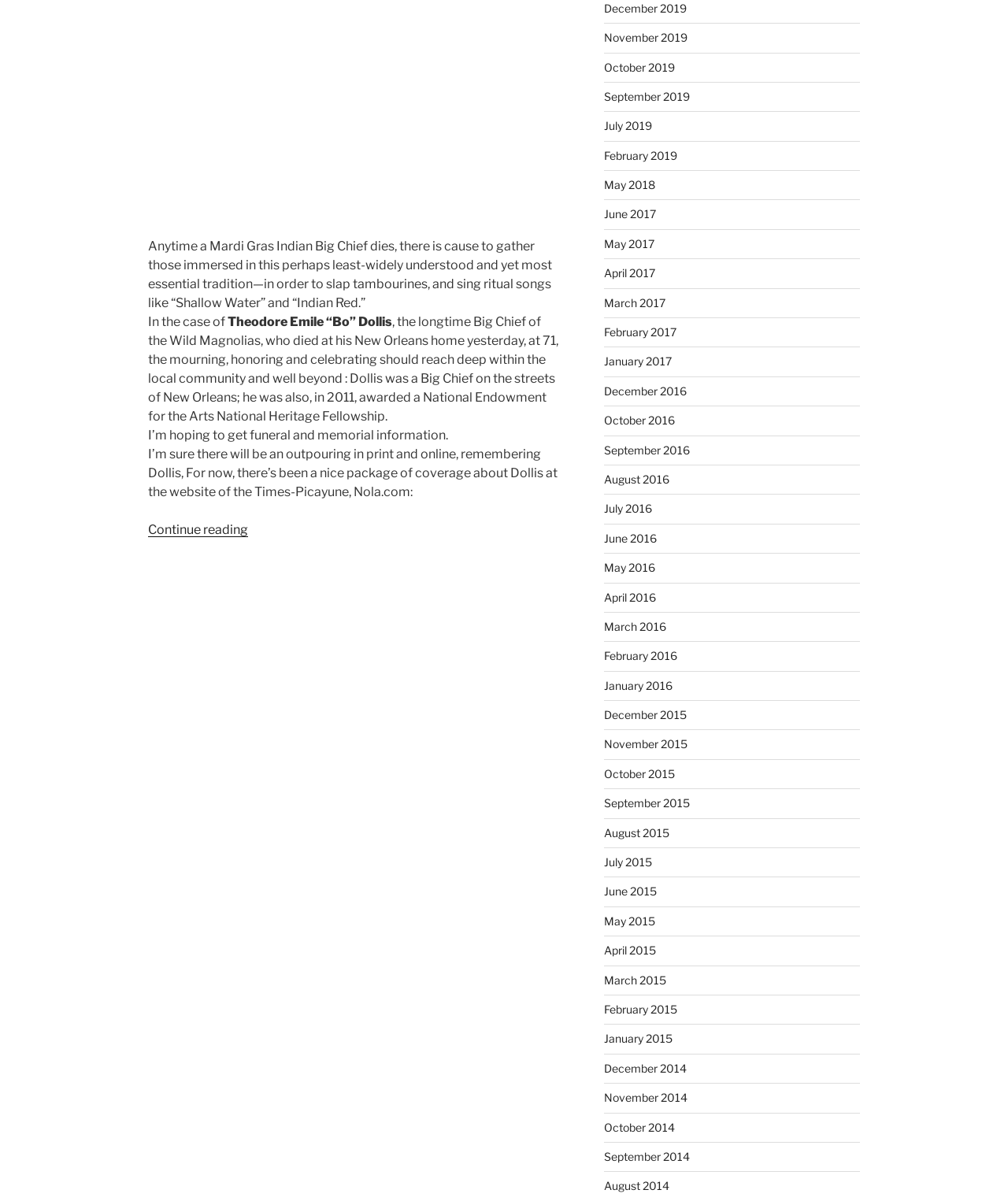What is the topic of the article?
Analyze the image and provide a thorough answer to the question.

The topic of the article is Bo Dollis, a Big Chief of the Wild Magnolias, who died at the age of 71. This is evident from the text 'Bo Dollis, Big Chief Of The Wild Magnolias, Dies At 71' which is a link on the webpage.